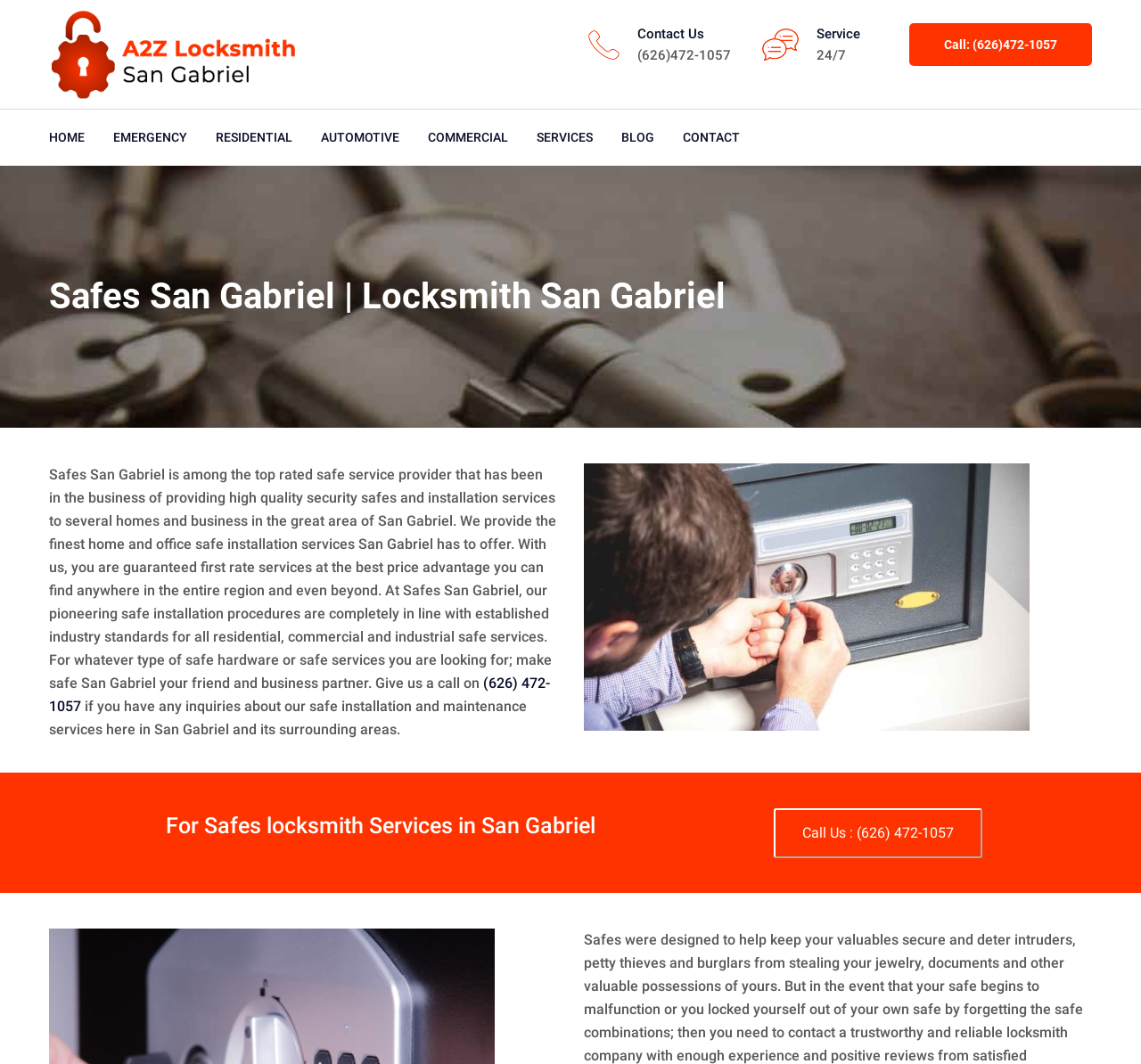Identify the bounding box coordinates for the UI element mentioned here: "培训认证". Provide the coordinates as four float values between 0 and 1, i.e., [left, top, right, bottom].

None